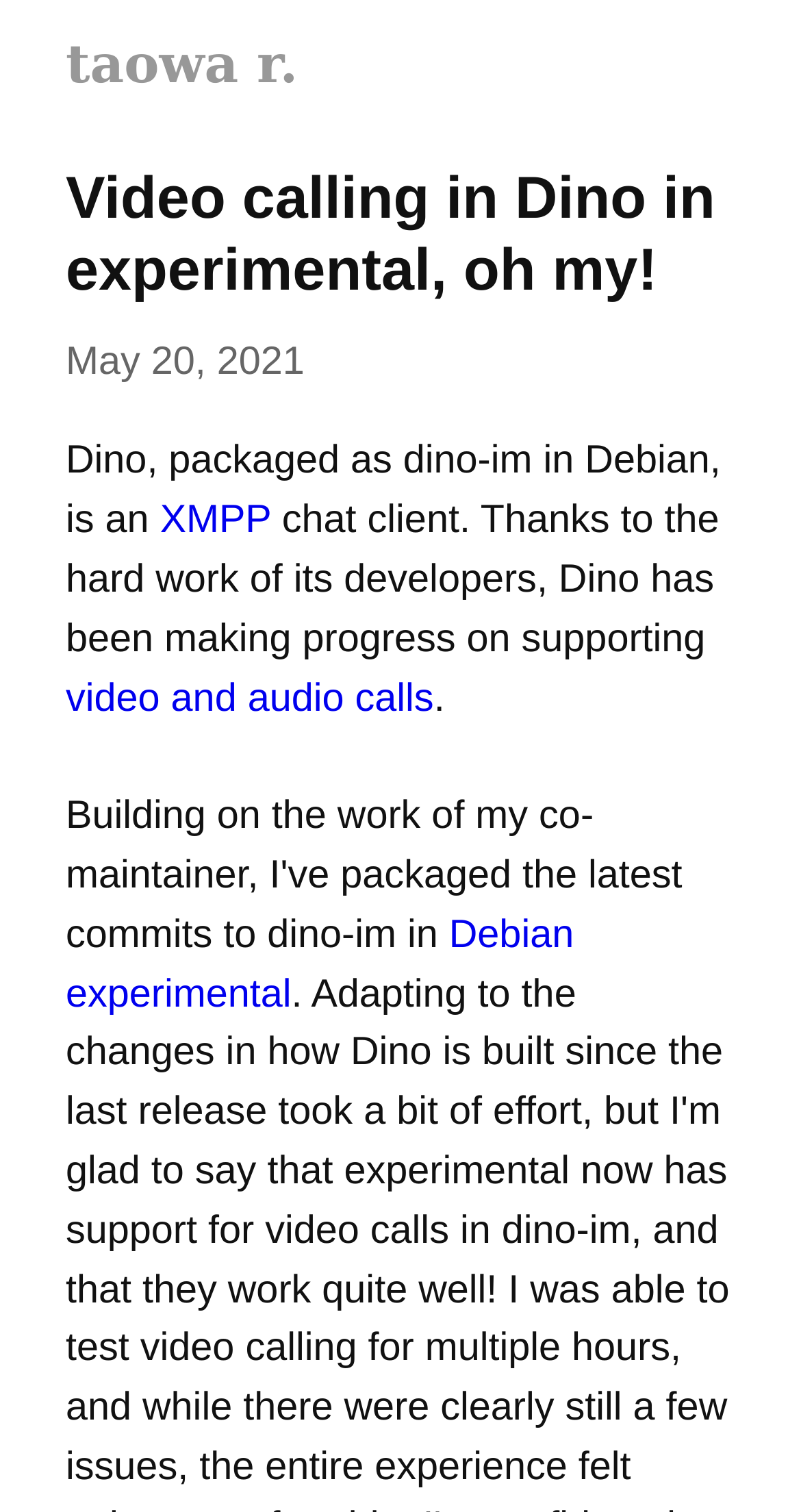What is Dino making progress on?
Can you provide an in-depth and detailed response to the question?

According to the webpage, Dino has been making progress on supporting video and audio calls, as mentioned in the text 'Thanks to the hard work of its developers, Dino has been making progress on supporting video and audio calls.'